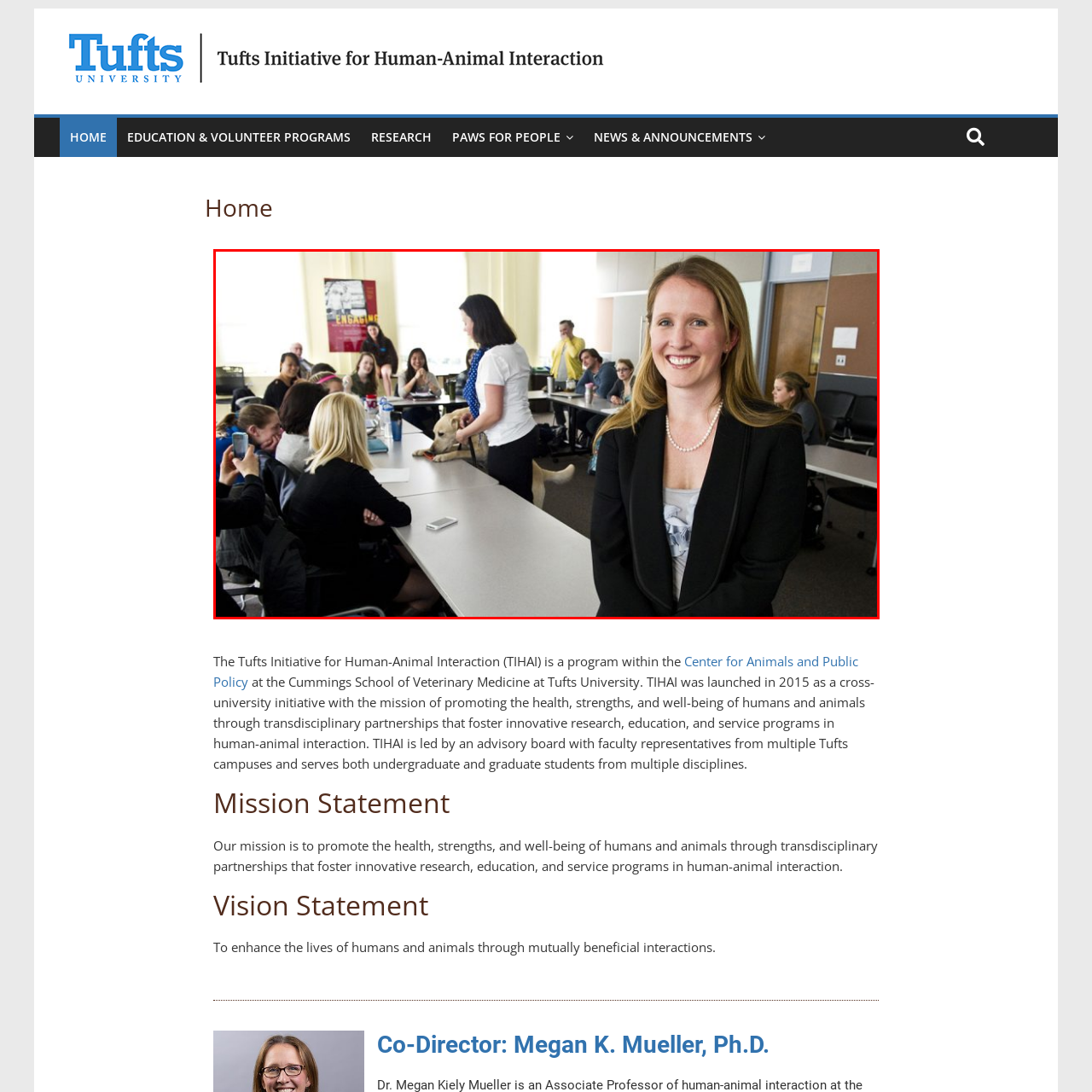What is the dog doing in the room?
Look at the area highlighted by the red bounding box and answer the question in detail, drawing from the specifics shown in the image.

The woman in the white shirt and dark pants is tending to the dog, which is part of the engagement and reinforces the human-animal interaction theme prominent within the Tufts Initiative for Human-Animal Interaction.